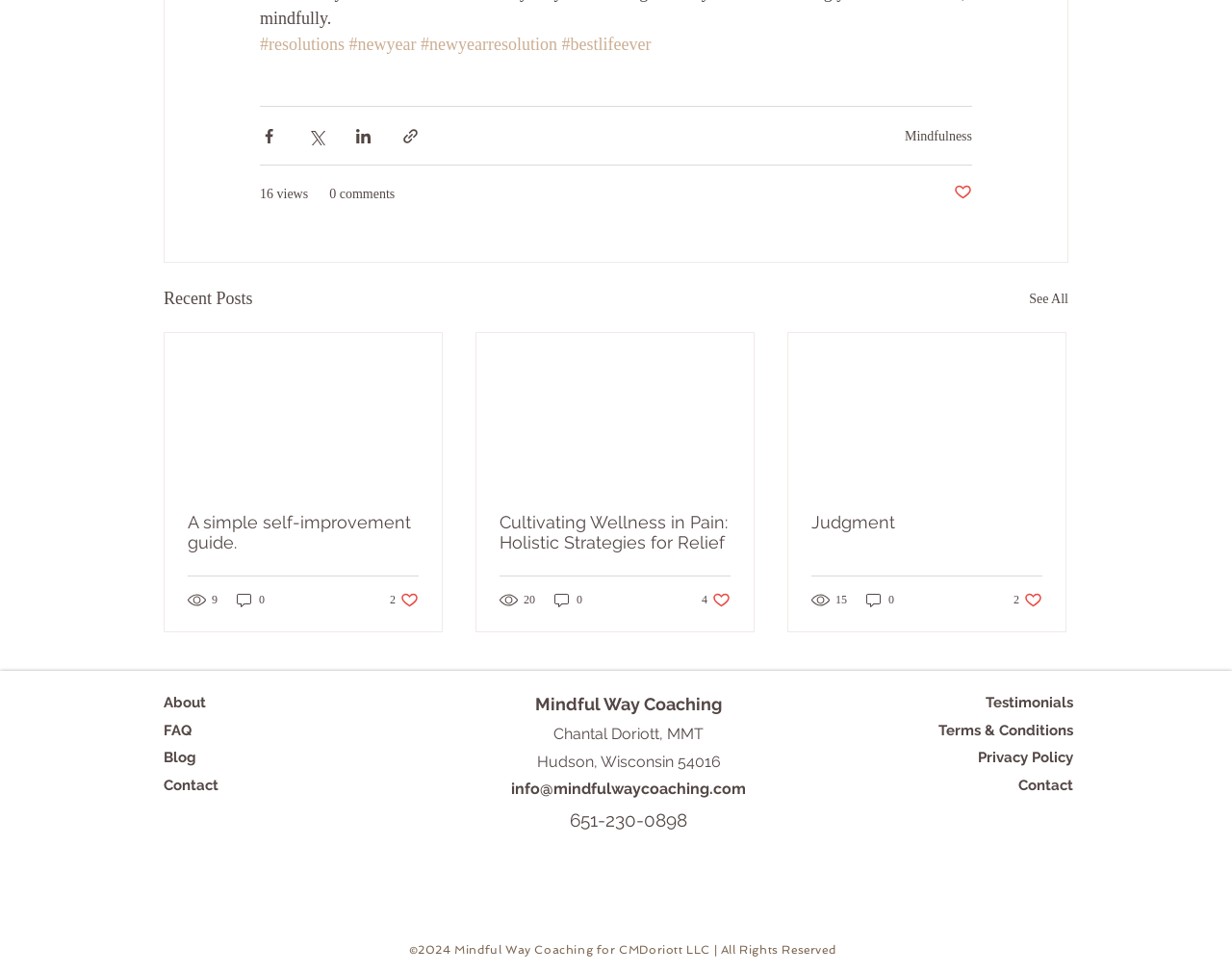Locate the bounding box of the user interface element based on this description: "parent_node: Judgment".

[0.64, 0.343, 0.865, 0.503]